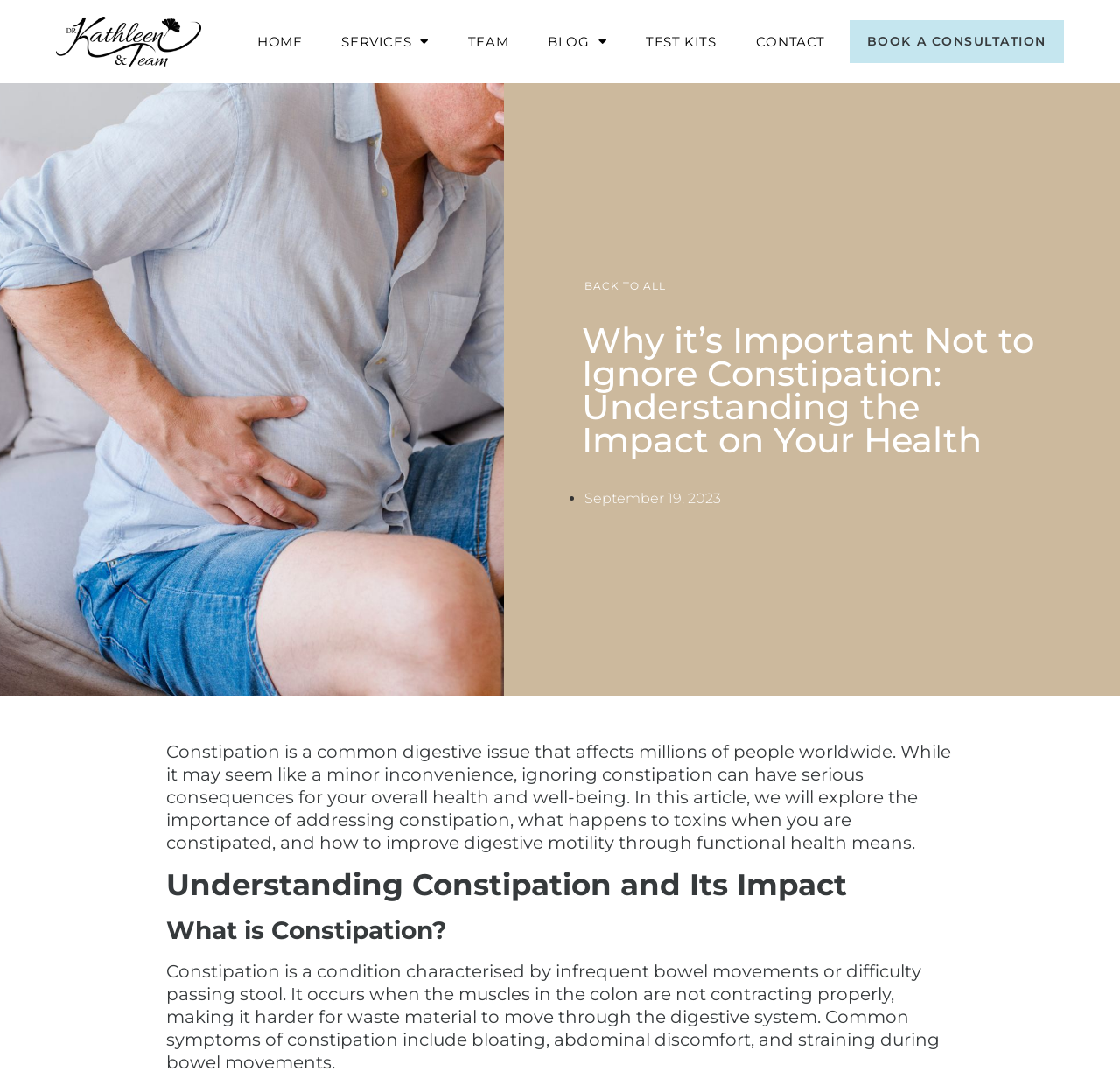Please pinpoint the bounding box coordinates for the region I should click to adhere to this instruction: "Learn about the TEAM".

[0.412, 0.025, 0.46, 0.051]